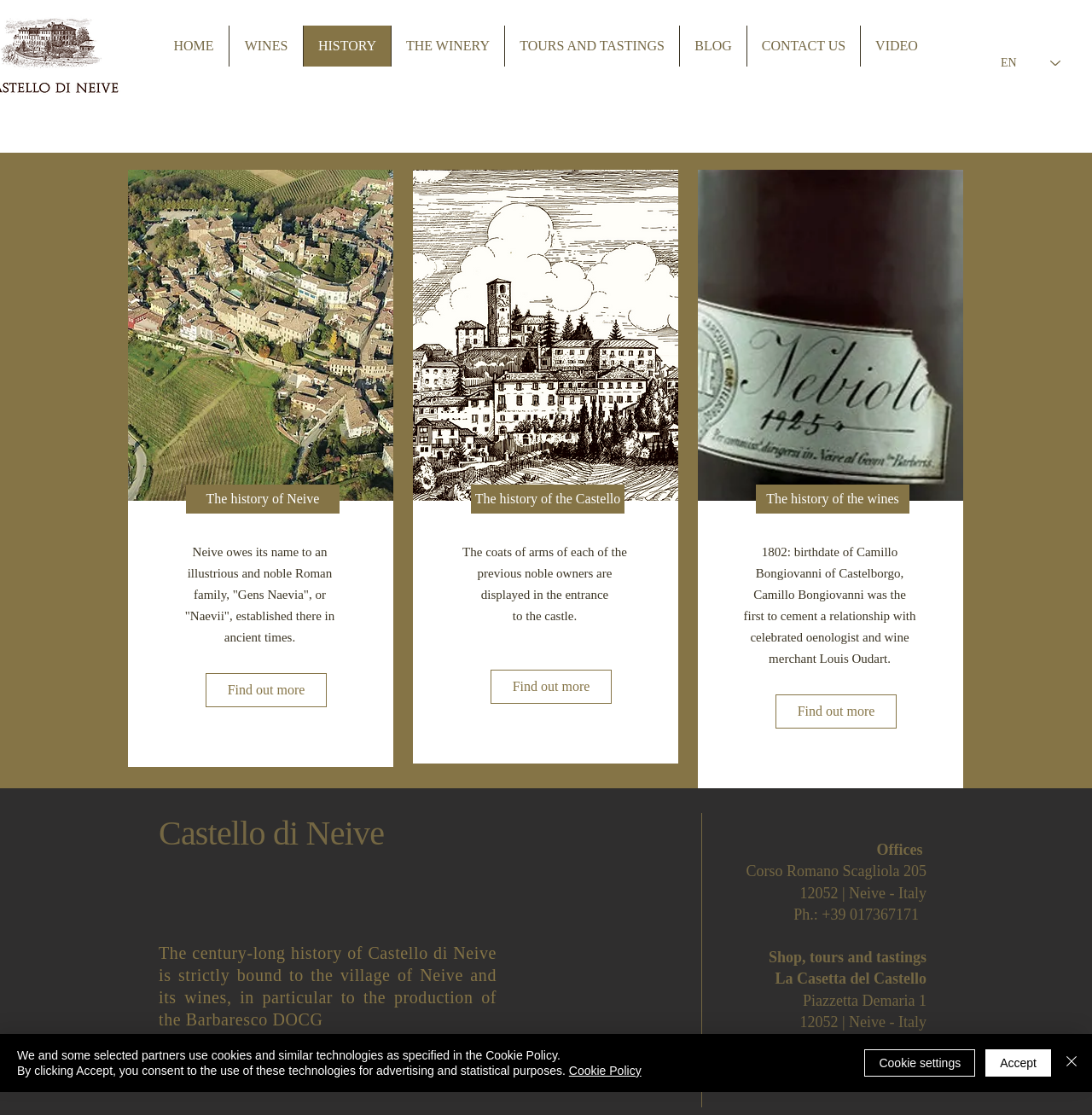Can you find the bounding box coordinates of the area I should click to execute the following instruction: "View the history of Neive"?

[0.17, 0.435, 0.311, 0.461]